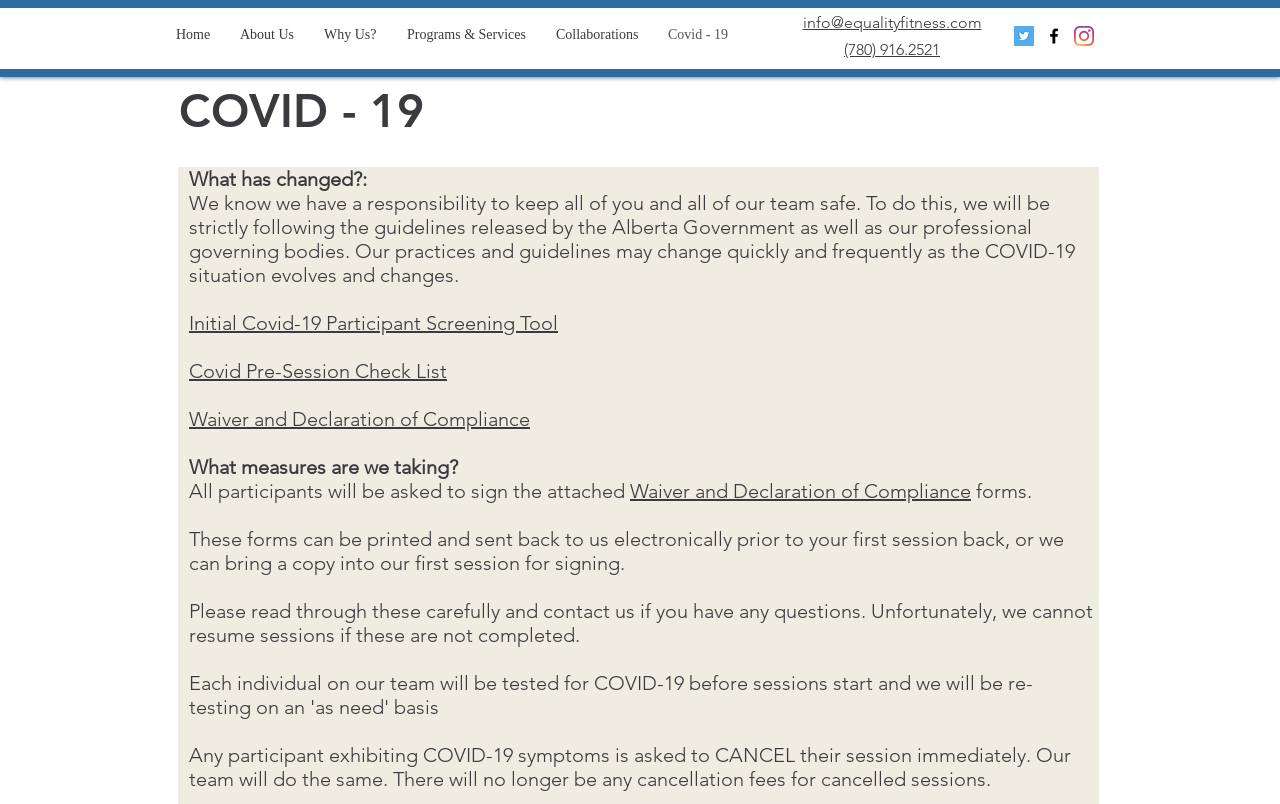Use a single word or phrase to answer the question:
What is the title of the COVID-19 section?

COVID - 19